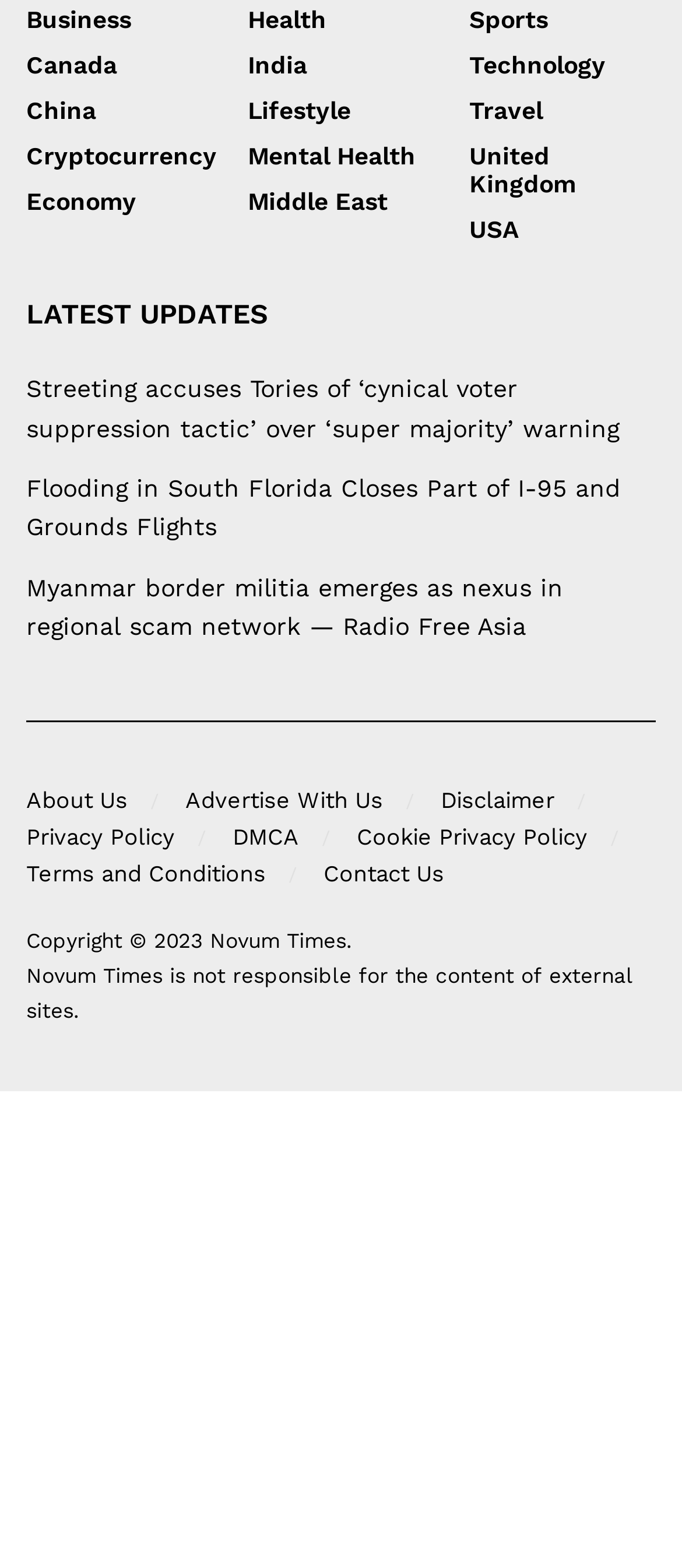Given the element description Australia, predict the bounding box coordinates for the UI element in the webpage screenshot. The format should be (top-left x, top-left y, bottom-right x, bottom-right y), and the values should be between 0 and 1.

[0.038, 0.382, 0.195, 0.4]